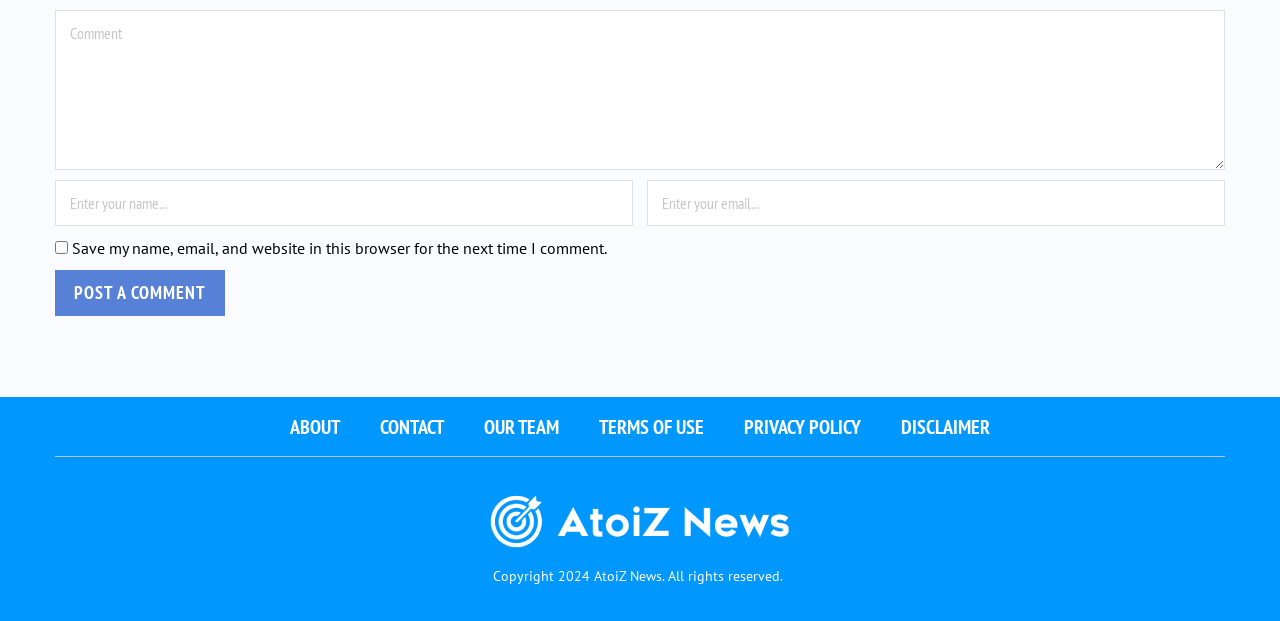Given the element description "aria-describedby="email-notes" name="email" placeholder="Enter your email..."", identify the bounding box of the corresponding UI element.

[0.505, 0.29, 0.957, 0.364]